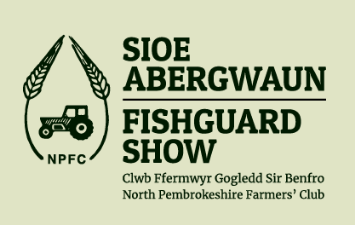What is the name of the organization behind the event?
Based on the image content, provide your answer in one word or a short phrase.

North Pembrokeshire Farmers Club (NPFC)